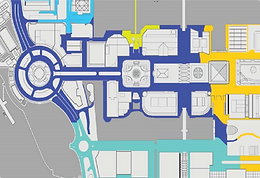Give a short answer using one word or phrase for the question:
What do the different colors on the map represent?

Designated pathways or zones